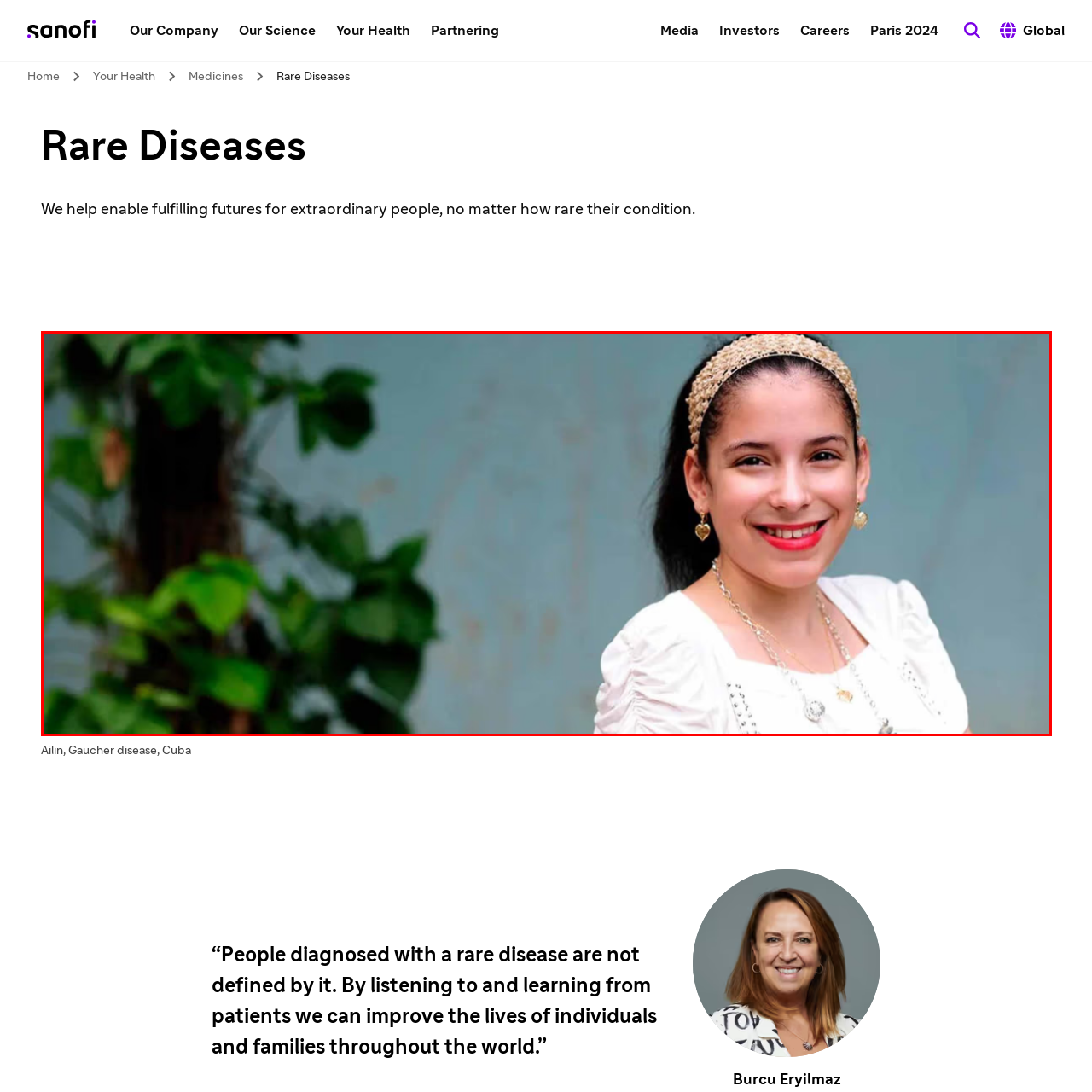Describe extensively the image content marked by the red bounding box.

The image features a young woman from Cuba, identified as Ailin, who is living with Gaucher disease. She is smiling warmly, showcasing resilience and joy despite her health challenges. Her attire is a traditional white blouse, complemented by jewelry, including earrings and a necklace, which adds a touch of elegance. Behind her, a natural background with green foliage creates a vibrant contrast, highlighting her positive spirit and connection to her environment. This representation aligns with a broader message emphasizing the importance of listening to and learning from patients, particularly those with rare diseases, to enhance their lives and futures.